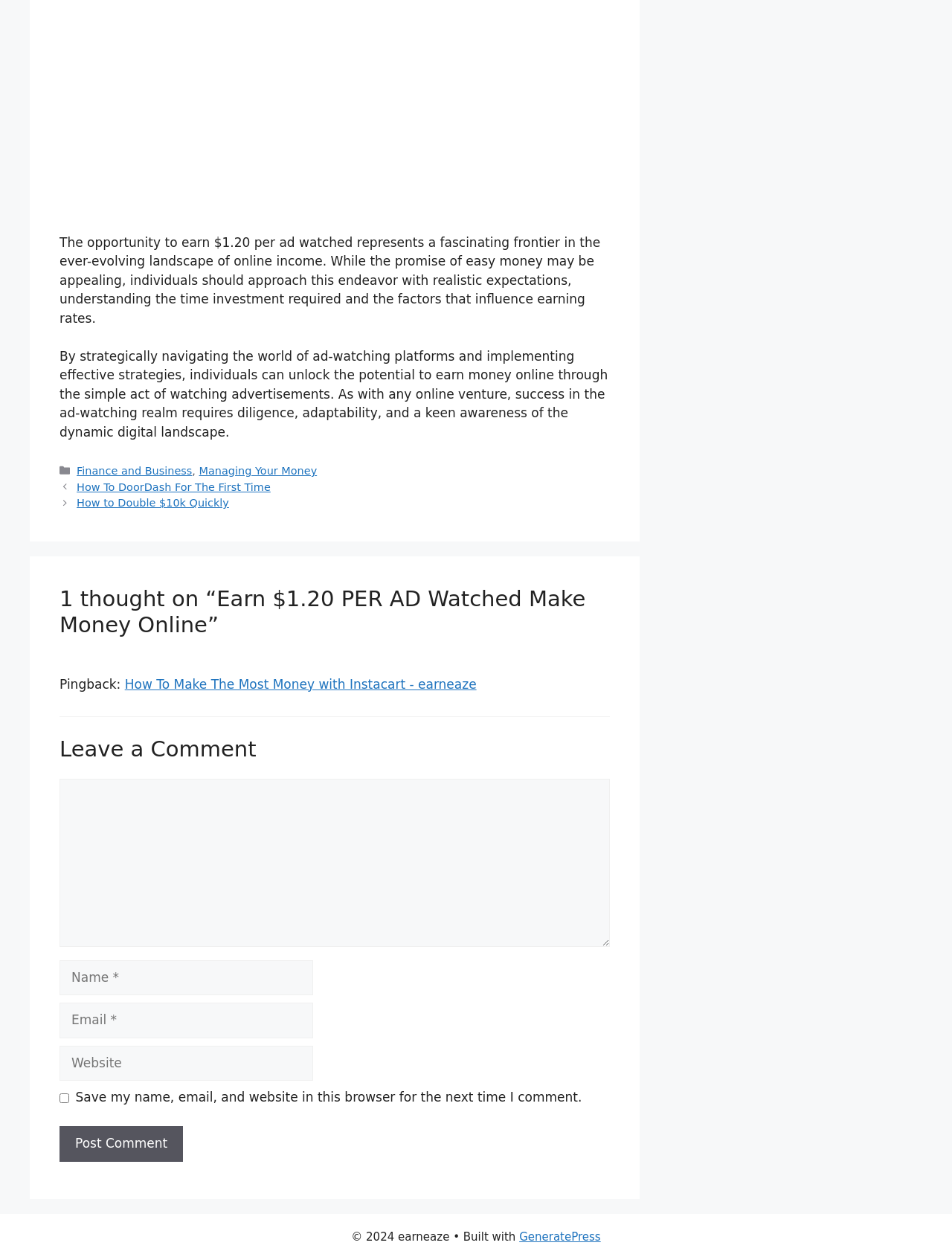Please identify the bounding box coordinates of the element that needs to be clicked to execute the following command: "Enter a comment". Provide the bounding box using four float numbers between 0 and 1, formatted as [left, top, right, bottom].

[0.062, 0.618, 0.641, 0.752]